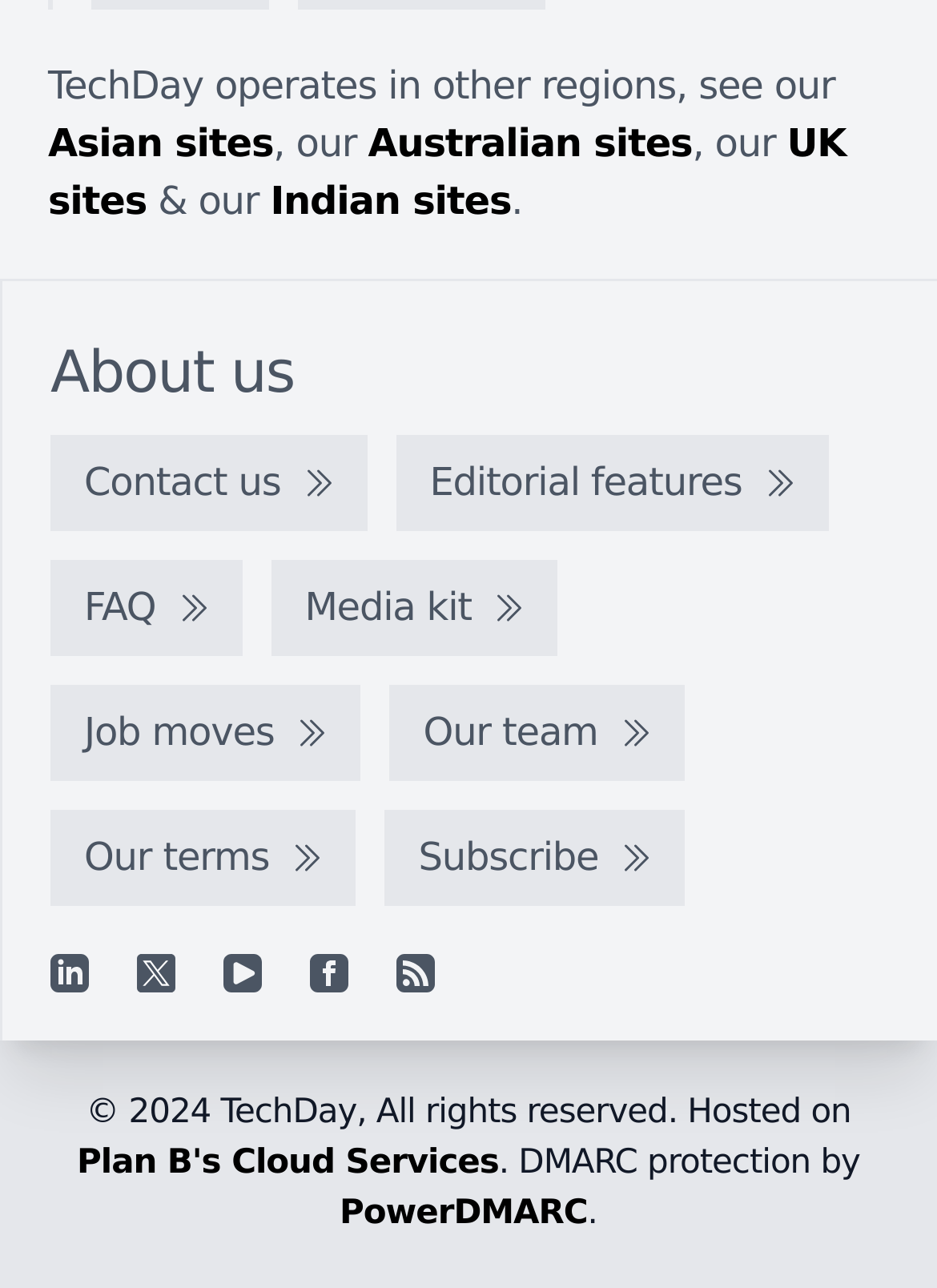How many regions does TechDay operate in?
Please provide an in-depth and detailed response to the question.

I found the information at the top of the webpage, where it says 'TechDay operates in other regions, see our Asian sites, our Australian sites, our UK sites, and our Indian sites'.